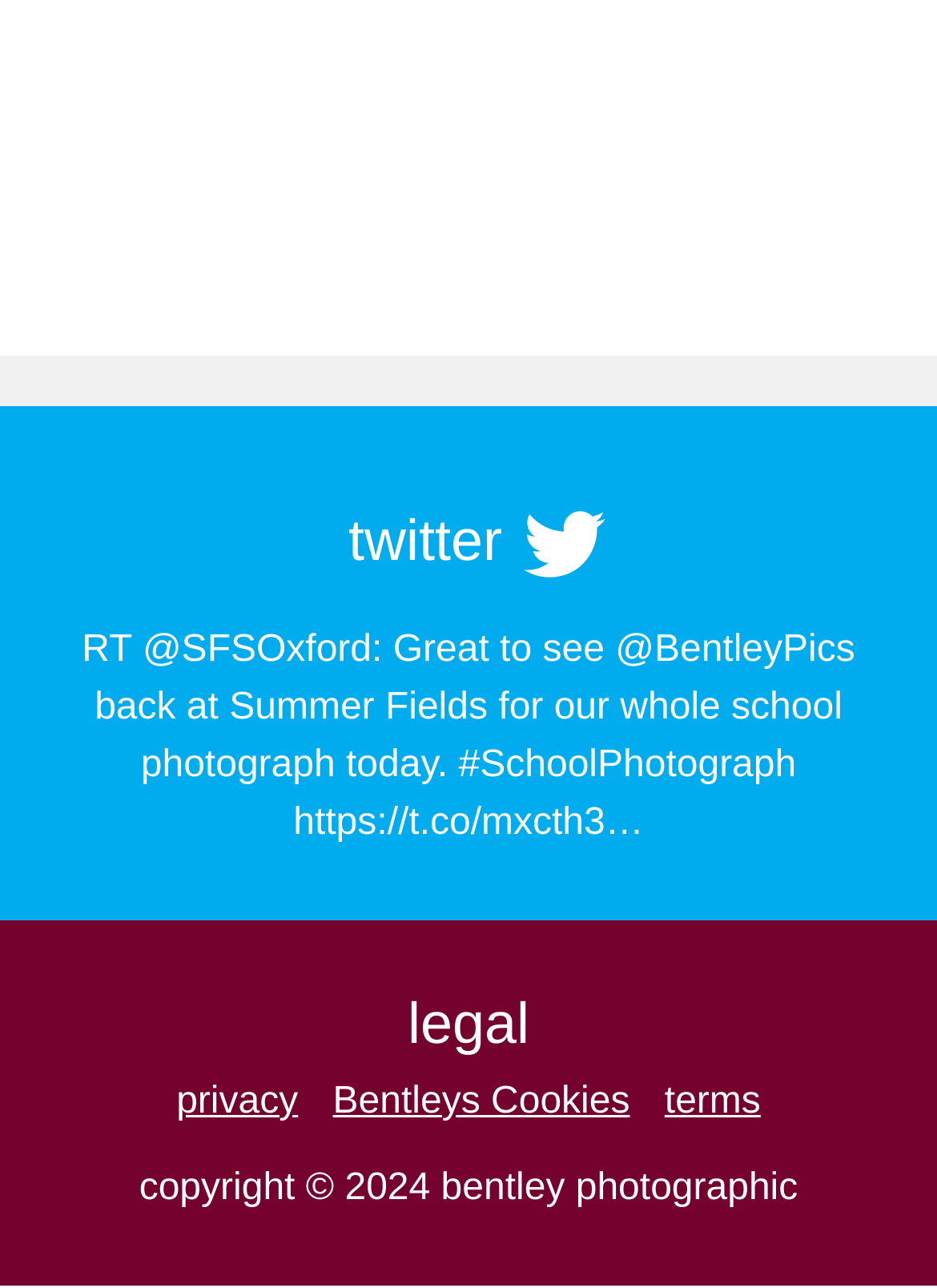Find and indicate the bounding box coordinates of the region you should select to follow the given instruction: "click on the Twitter link".

[0.372, 0.395, 0.536, 0.445]